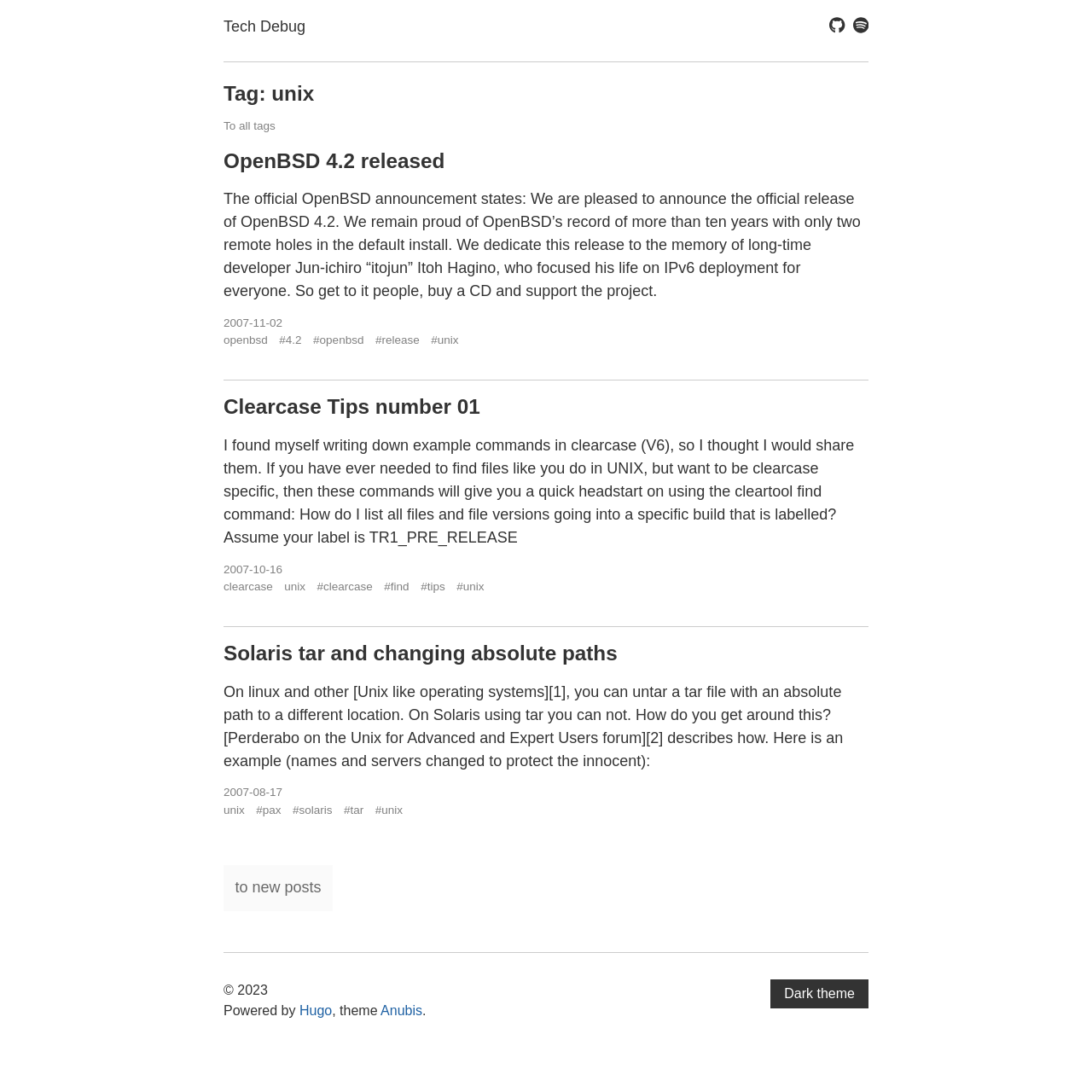Please find the bounding box coordinates of the element that must be clicked to perform the given instruction: "Go to the next page". The coordinates should be four float numbers from 0 to 1, i.e., [left, top, right, bottom].

[0.215, 0.805, 0.294, 0.821]